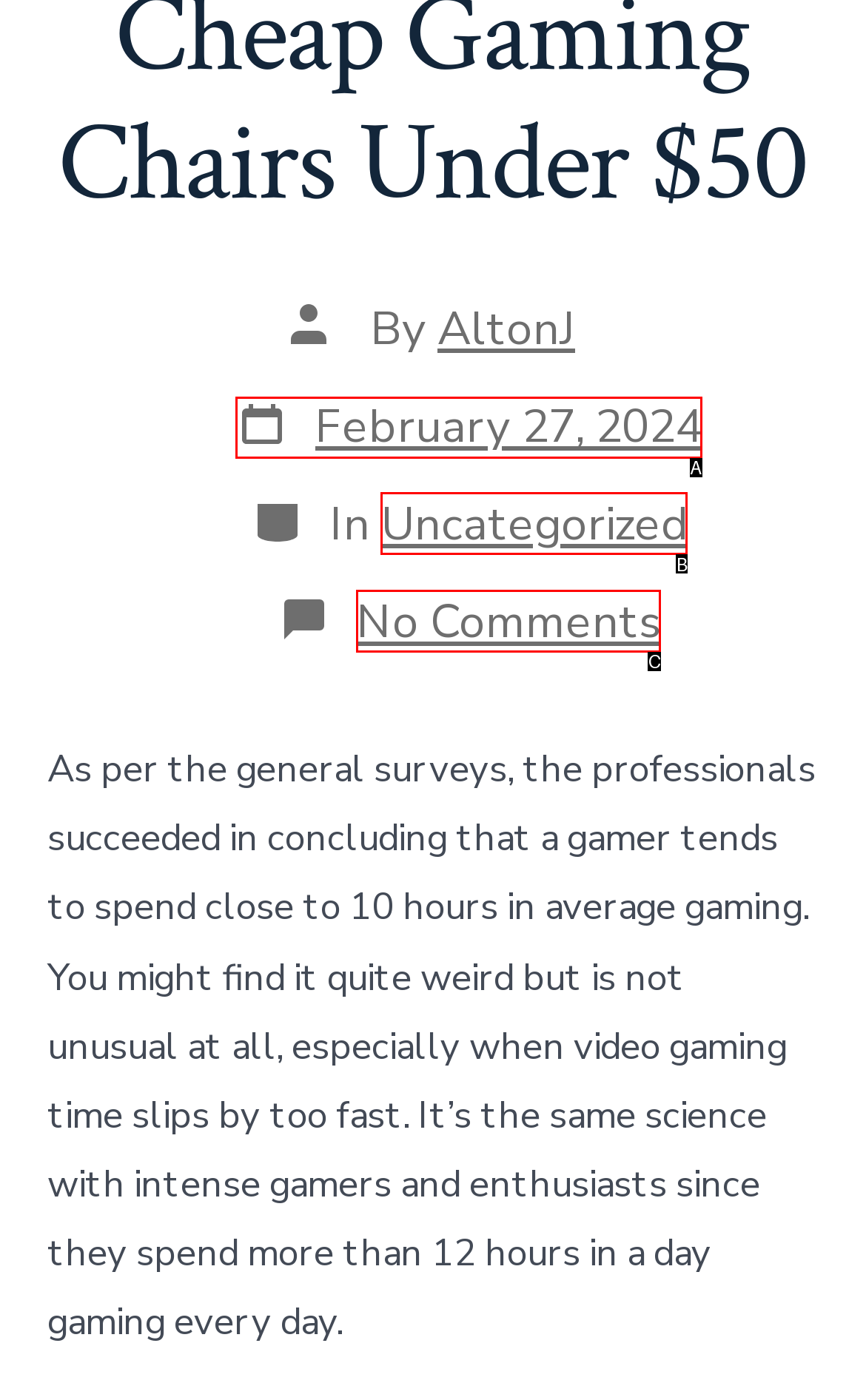Determine the UI element that matches the description: Uncategorized
Answer with the letter from the given choices.

B